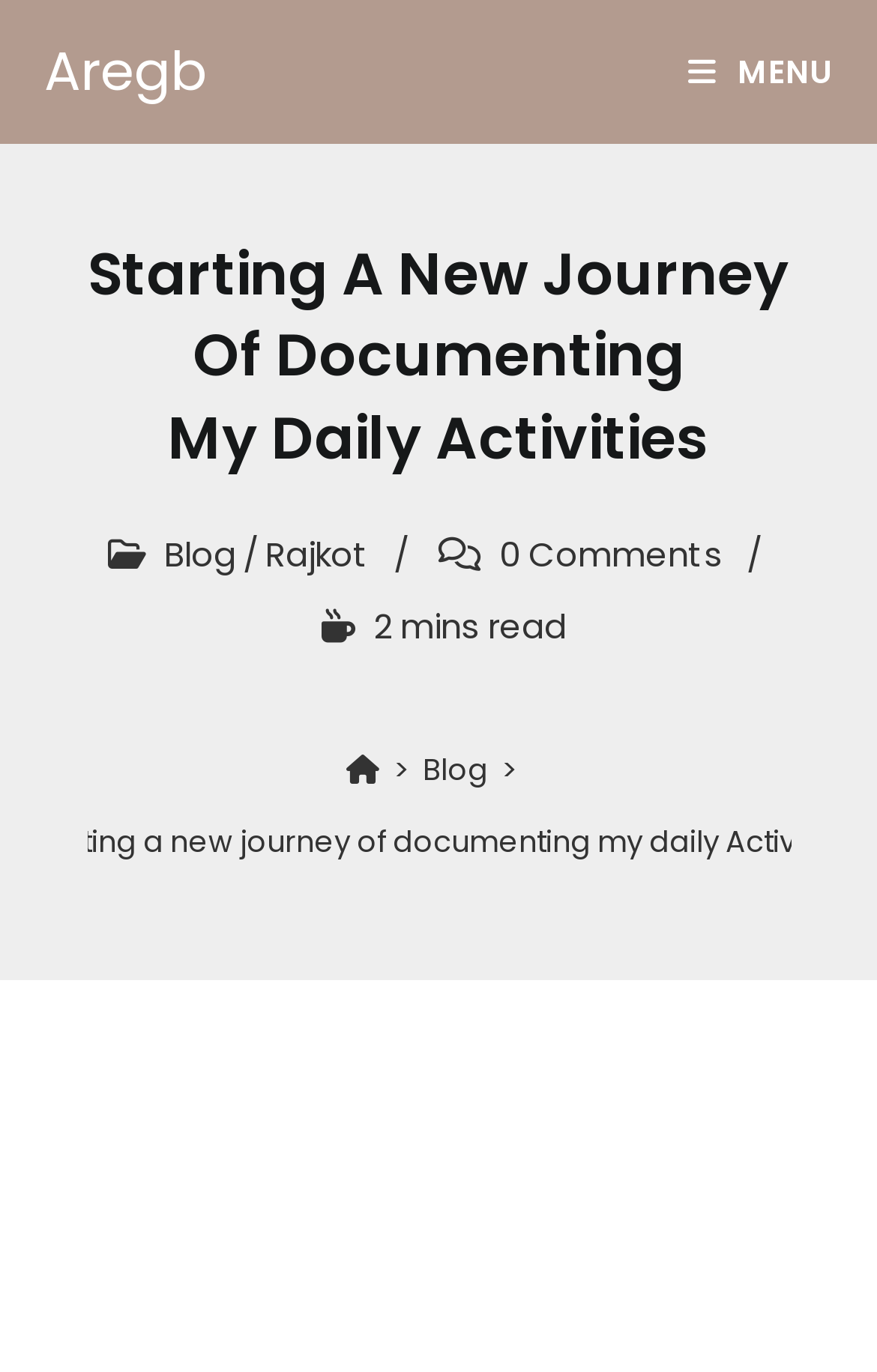What is the reading time of this post?
Please provide a single word or phrase answer based on the image.

2 mins